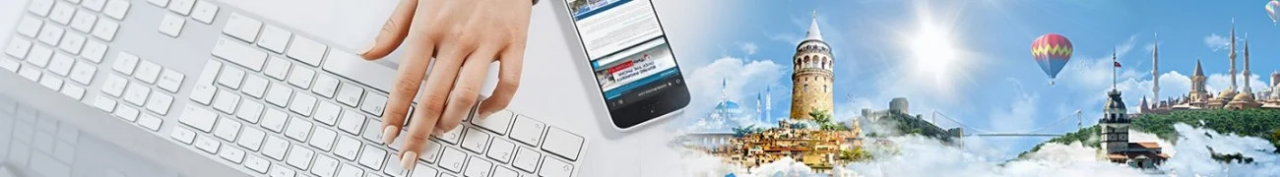Elaborate on the elements present in the image.

The image showcases a close-up view of a hand poised over a sleek, modern keyboard, indicative of digital interaction and productivity. Adjacent to the keyboard, a smartphone displays a vibrant screen, hinting at the accessibility of information at one's fingertips. In the background, a beautiful montage features iconic landmarks and scenes from Turkey, including a historical tower and colorful hot air balloons floating against a bright, sunny sky. This imagery symbolizes the convergence of technology and culture, emphasizing the ease of accessing relevant content related to Turkish citizenship and investment programs. The entire composition conveys a sense of dynamism and modernity, reflecting contemporary lifestyle and opportunities in Turkey.